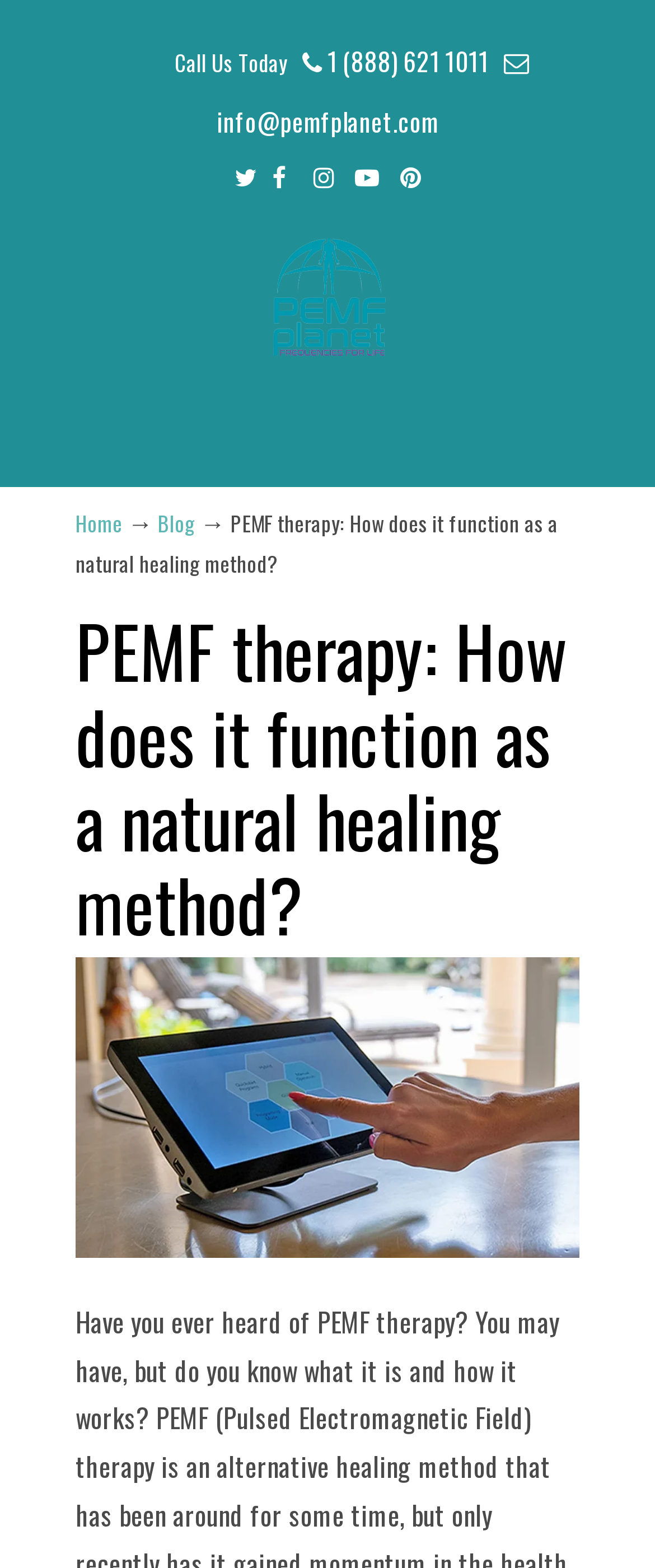Generate a comprehensive description of the webpage.

The webpage is about PEMF therapy, a natural healing method that uses pulsating electromagnetic fields to recharge and resonate the body's cells with the frequencies of the Earth. 

At the top left, there is a link with a Facebook icon, followed by a "Call Us Today" text and a phone number link "1 (888) 621 1011". To the right of the phone number, there is an email link "info@pemfplanet.com". 

Below these elements, there are five social media links, including Twitter, Instagram, LinkedIn, YouTube, and Pinterest icons, aligned horizontally. 

Further down, there is a table with a logo link "PEMF PLANET" in the center. 

On the left side, there is a navigation menu with links to "Home" and "Blog", separated by an arrow symbol. 

Next to the navigation menu, there is a heading "PEMF therapy: How does it function as a natural healing method?" which is also the title of the webpage. 

Below the title, there is a large image that takes up most of the page, with a caption "ssdd".